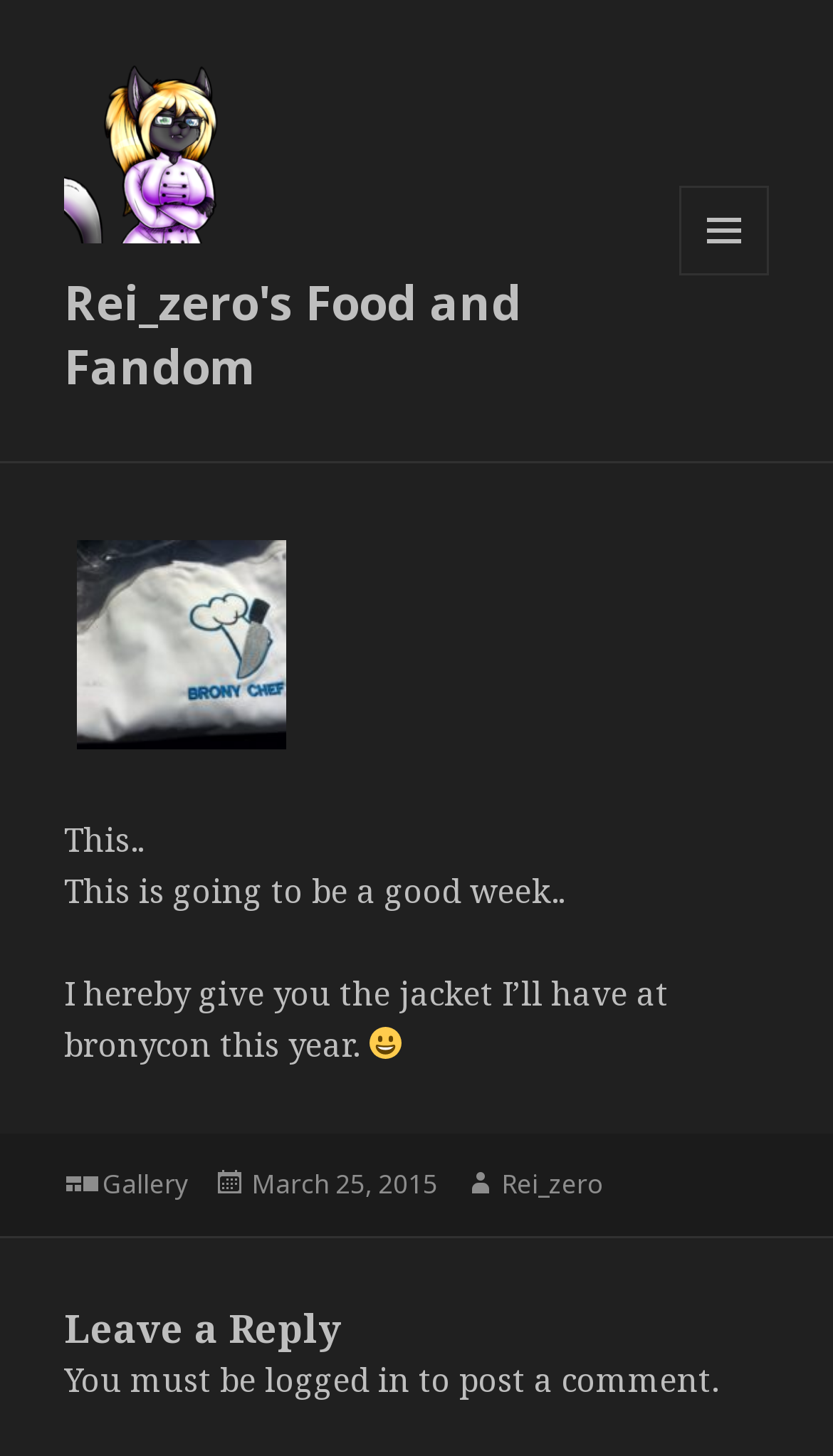Reply to the question below using a single word or brief phrase:
What is the purpose of the button with a menu icon?

To show menu and widgets